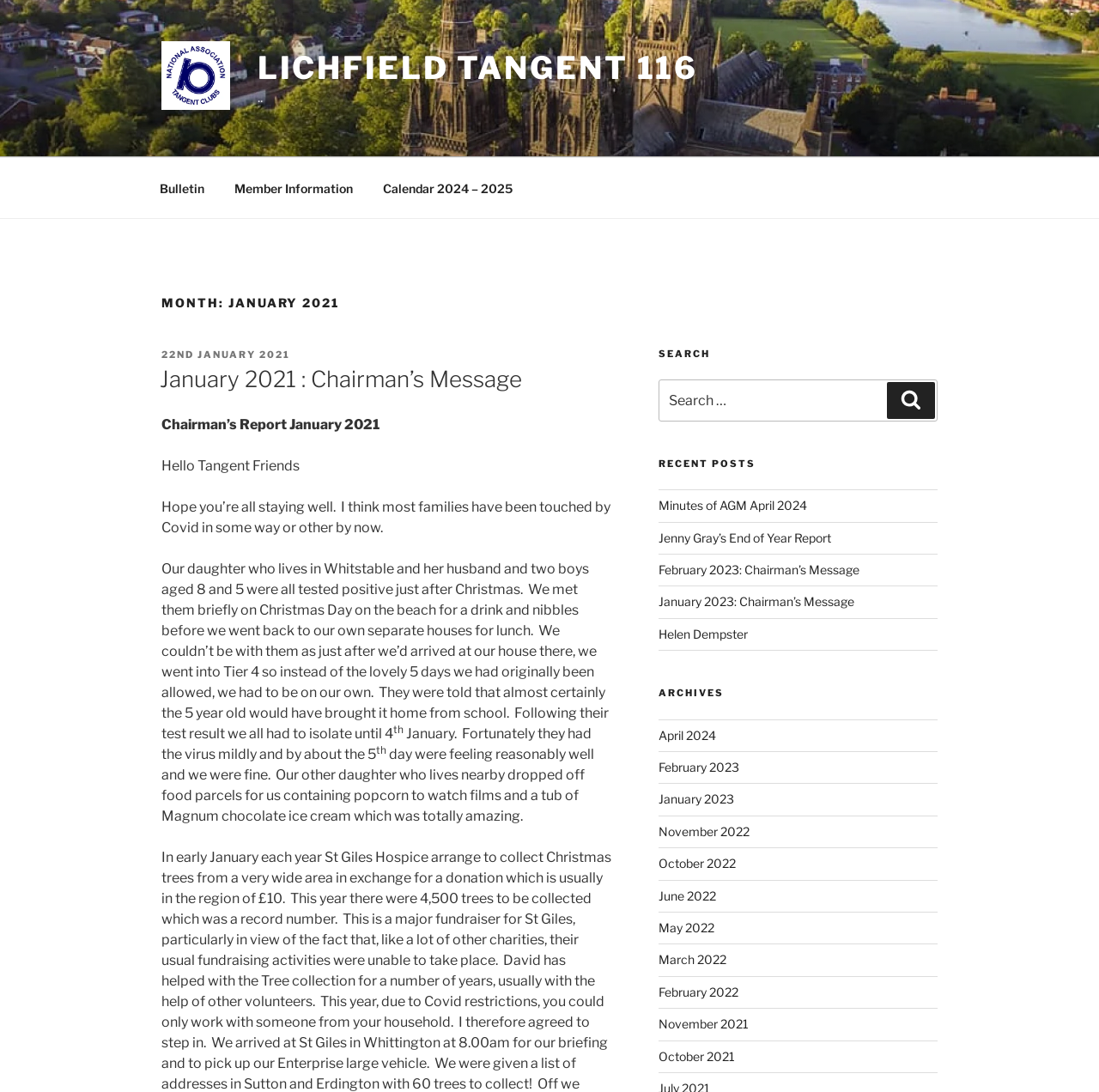Calculate the bounding box coordinates for the UI element based on the following description: "Bulletin". Ensure the coordinates are four float numbers between 0 and 1, i.e., [left, top, right, bottom].

[0.131, 0.153, 0.199, 0.191]